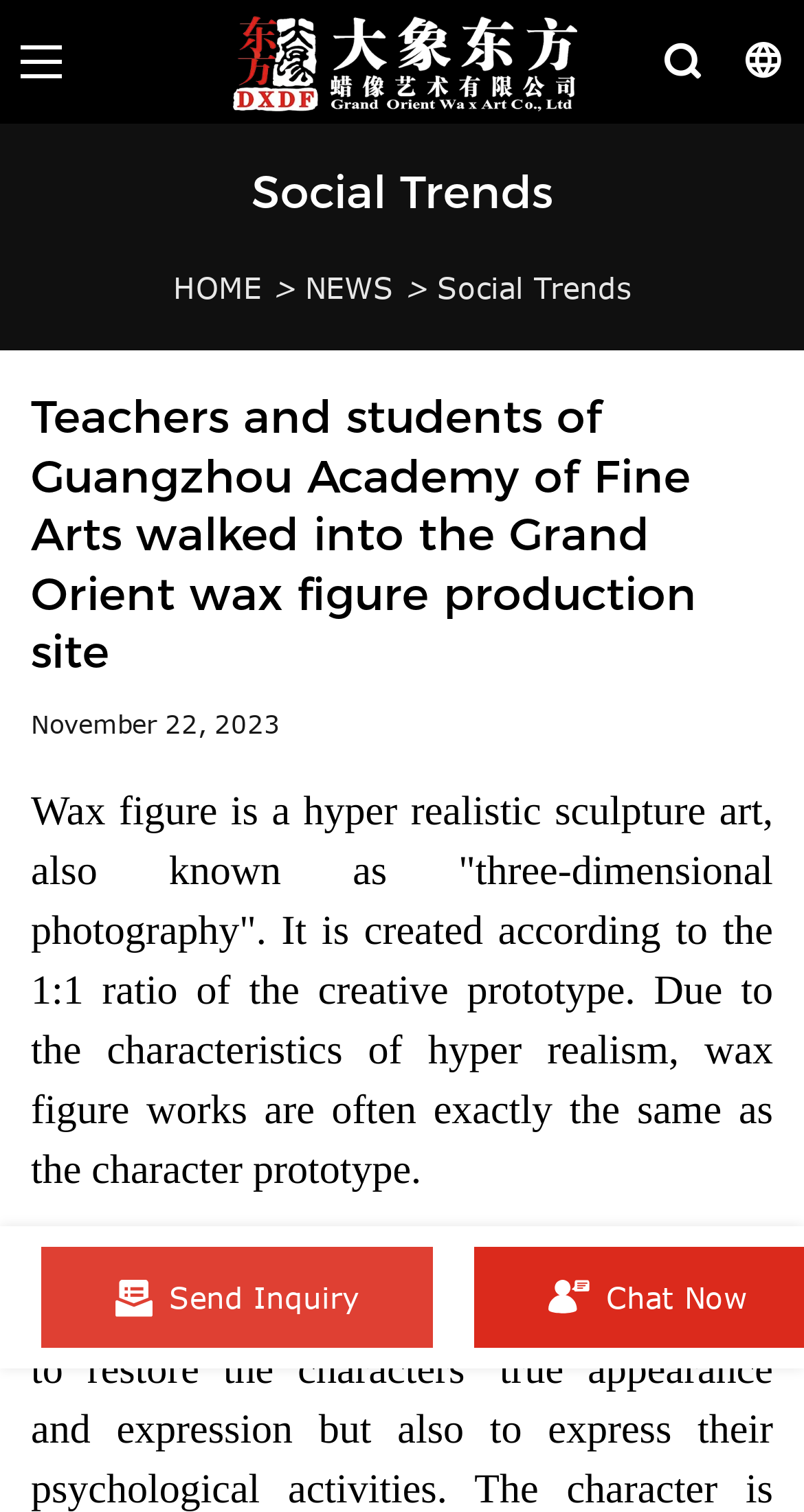What is the name of the wax figure production site?
Look at the image and respond with a one-word or short phrase answer.

Grand Orient